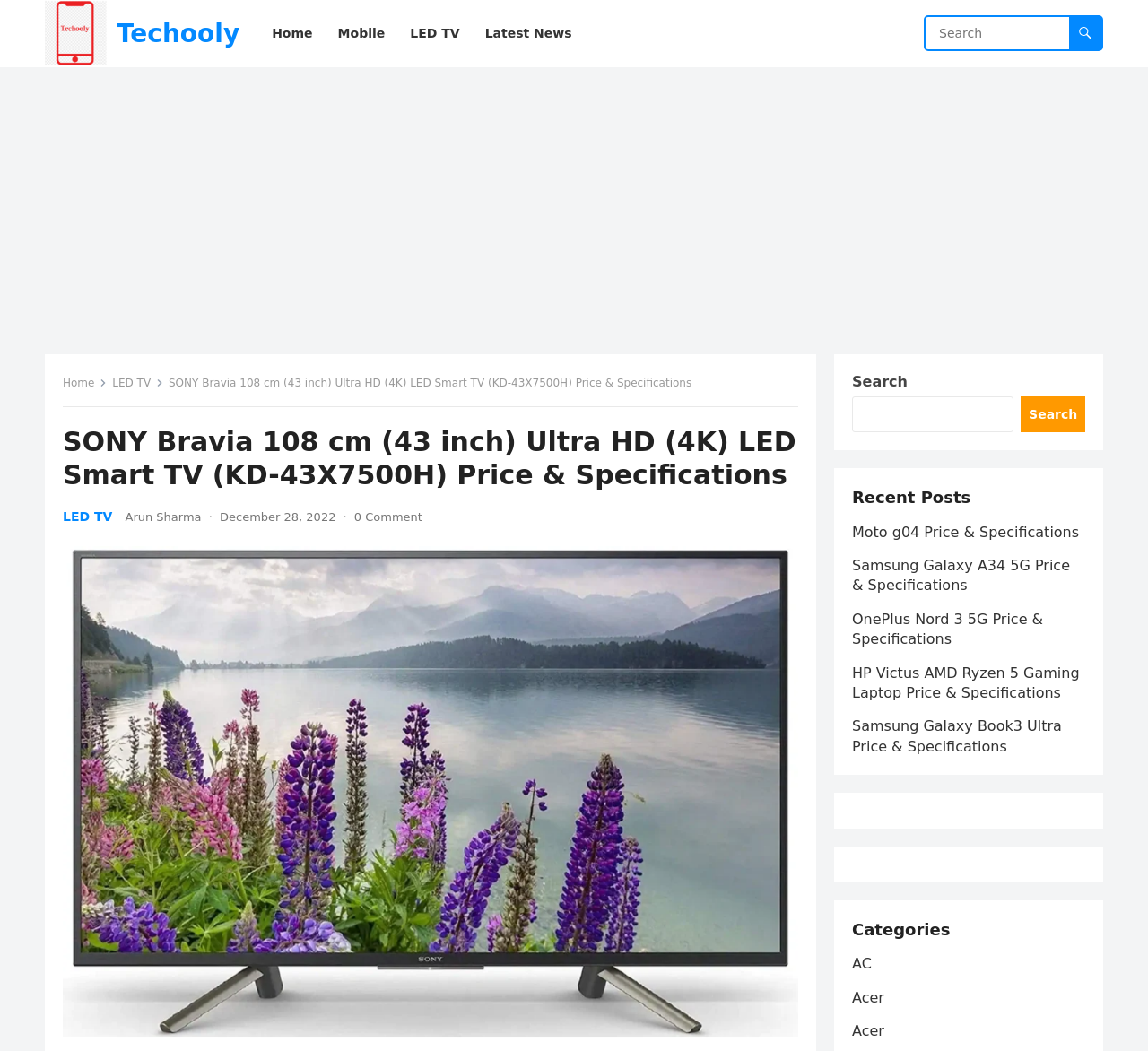Locate the bounding box coordinates of the segment that needs to be clicked to meet this instruction: "Read recent post about Moto g04".

[0.742, 0.498, 0.94, 0.514]